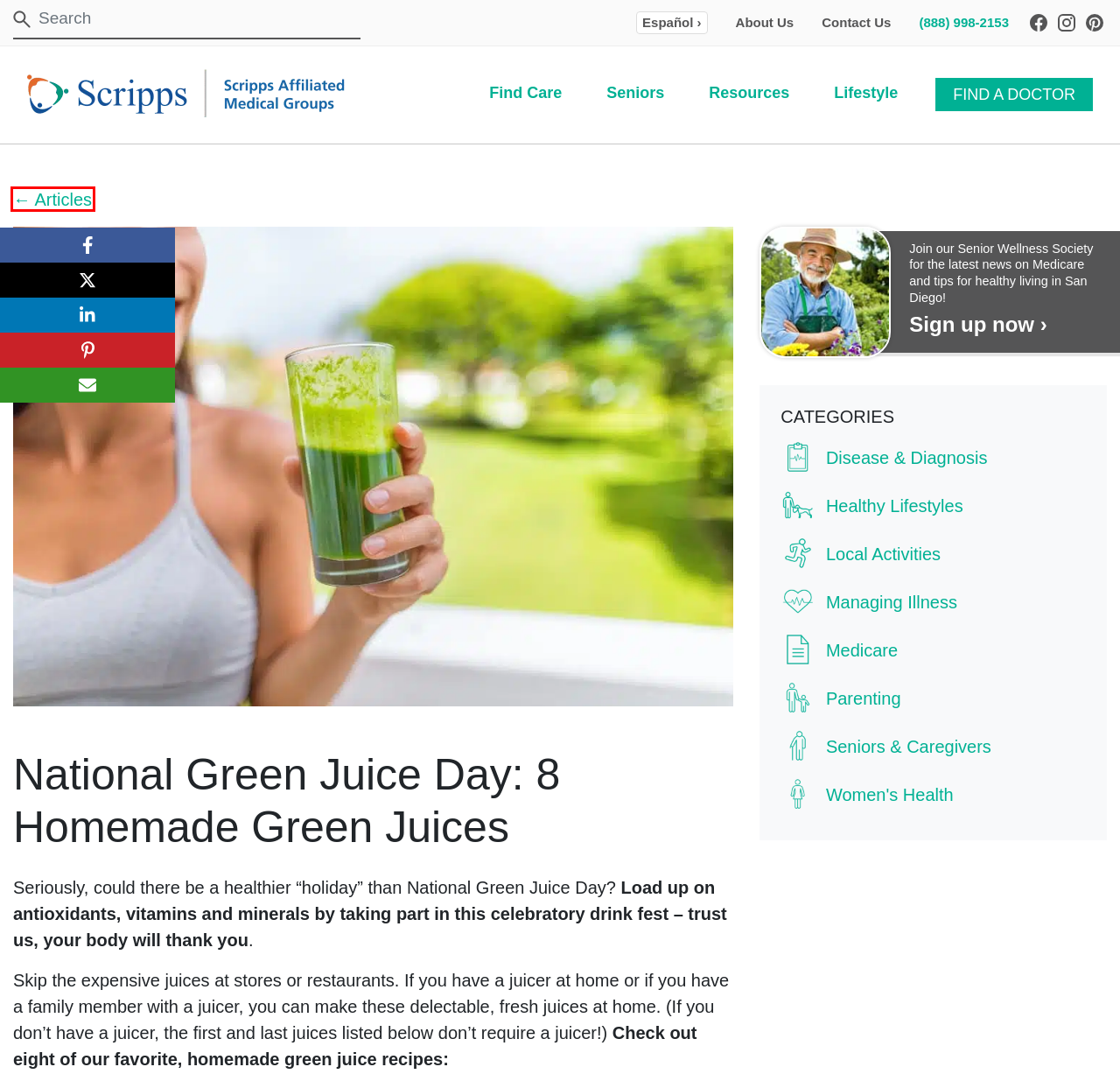You are given a screenshot of a webpage with a red rectangle bounding box around an element. Choose the best webpage description that matches the page after clicking the element in the bounding box. Here are the candidates:
A. Women's Health • Scripps Affiliated Medical Groups
B. Healthy Lifestyles • Scripps Affiliated Medical Groups
C. Articles • San Diego, CA • Scripps Affiliated Medical Groups
D. Contact • San Diego, CA • Scripps Affiliated Medical Groups
E. Senior Wellness Society | Scripps AMG
F. Local Activities • Scripps Affiliated Medical Groups
G. Seniors & Caregivers • Scripps Affiliated Medical Groups
H. Parenting • Scripps Affiliated Medical Groups

C